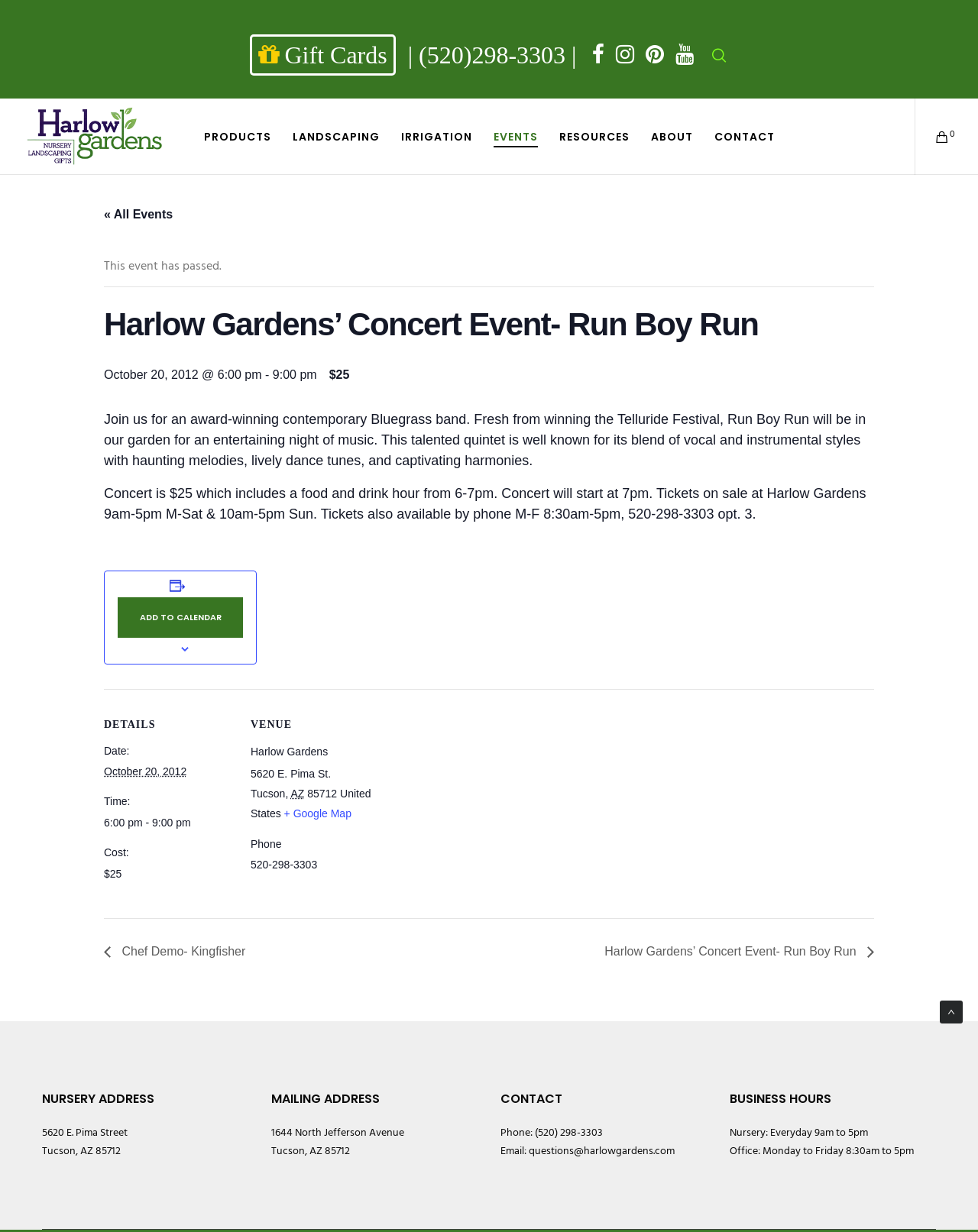Give the bounding box coordinates for the element described by: "Information for our alumni".

None